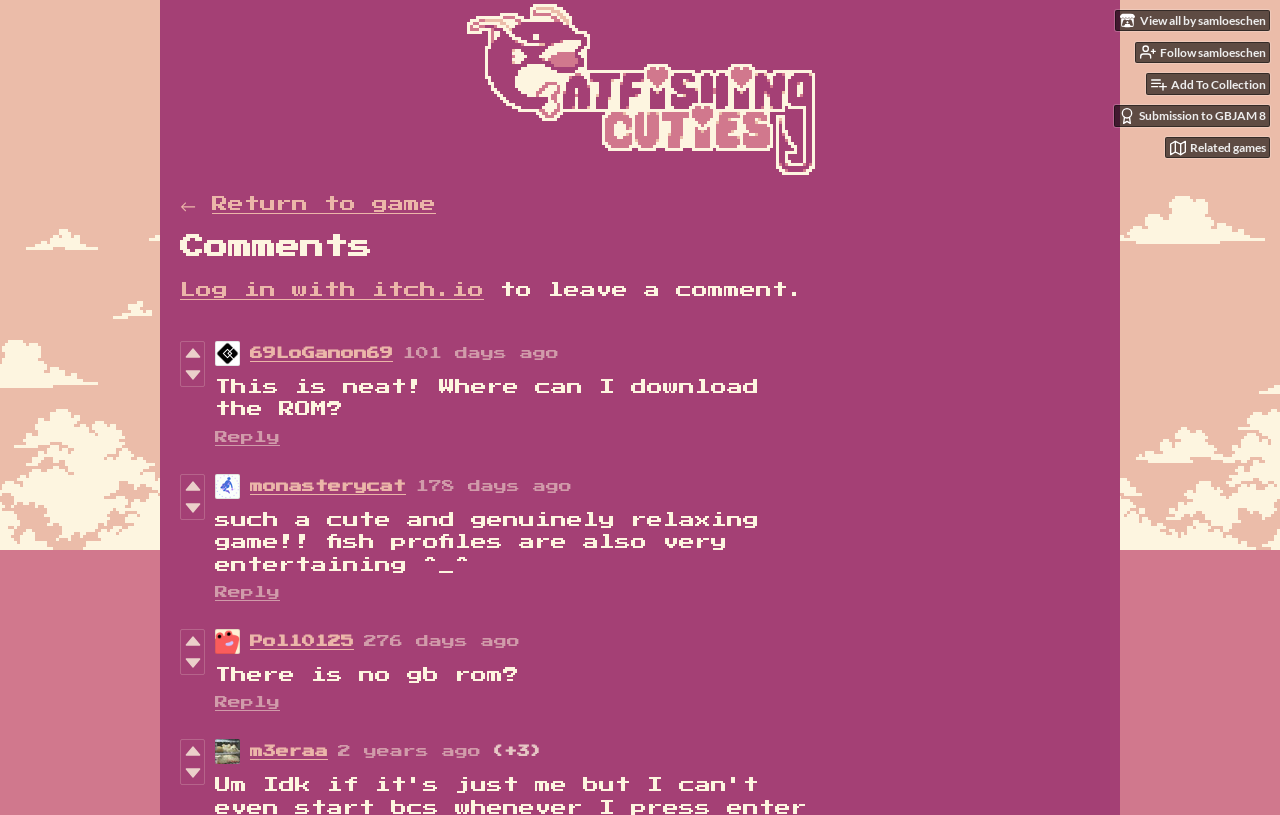Find the bounding box coordinates of the clickable element required to execute the following instruction: "Leave a comment". Provide the coordinates as four float numbers between 0 and 1, i.e., [left, top, right, bottom].

[0.141, 0.345, 0.378, 0.365]